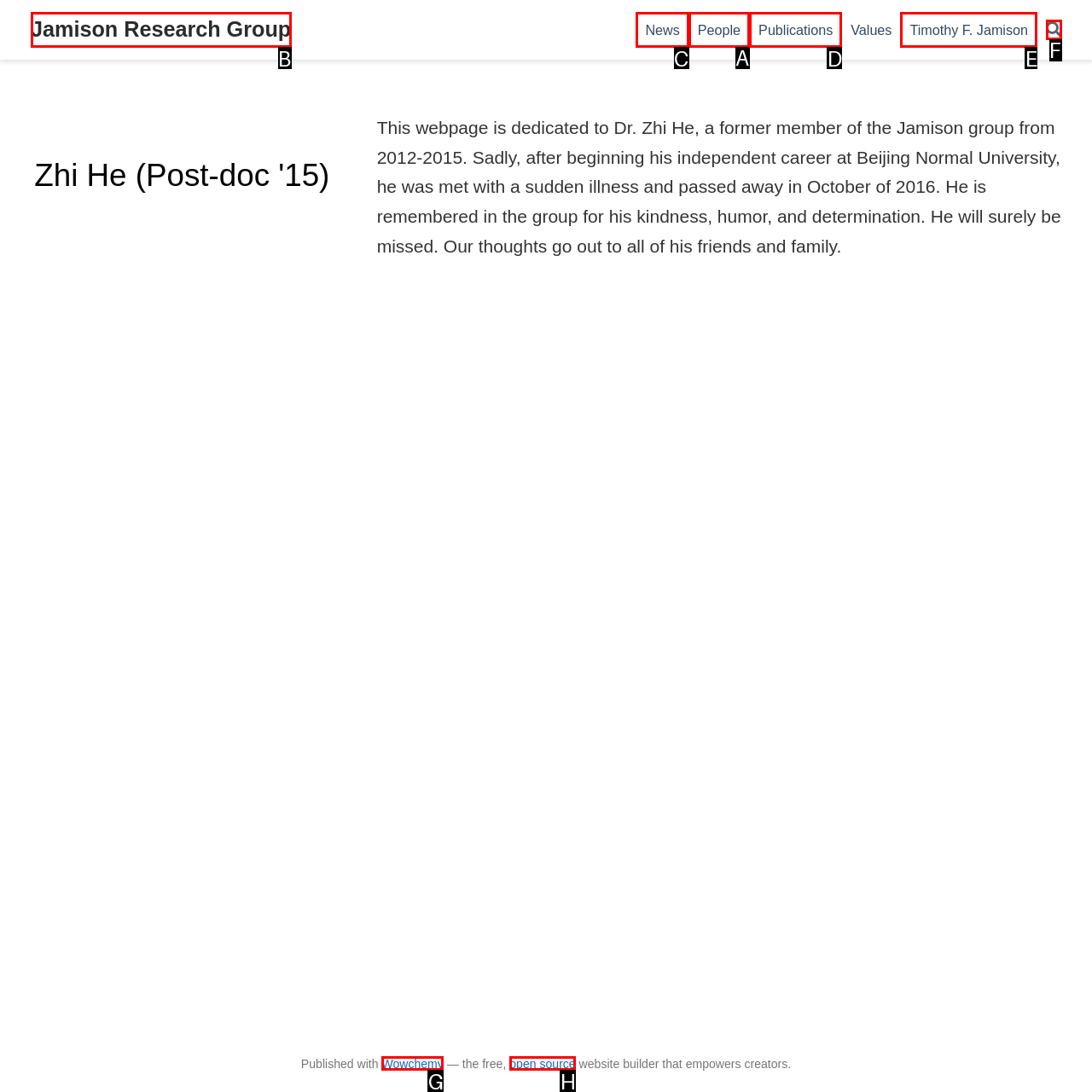Point out the option that needs to be clicked to fulfill the following instruction: view the list of people
Answer with the letter of the appropriate choice from the listed options.

A